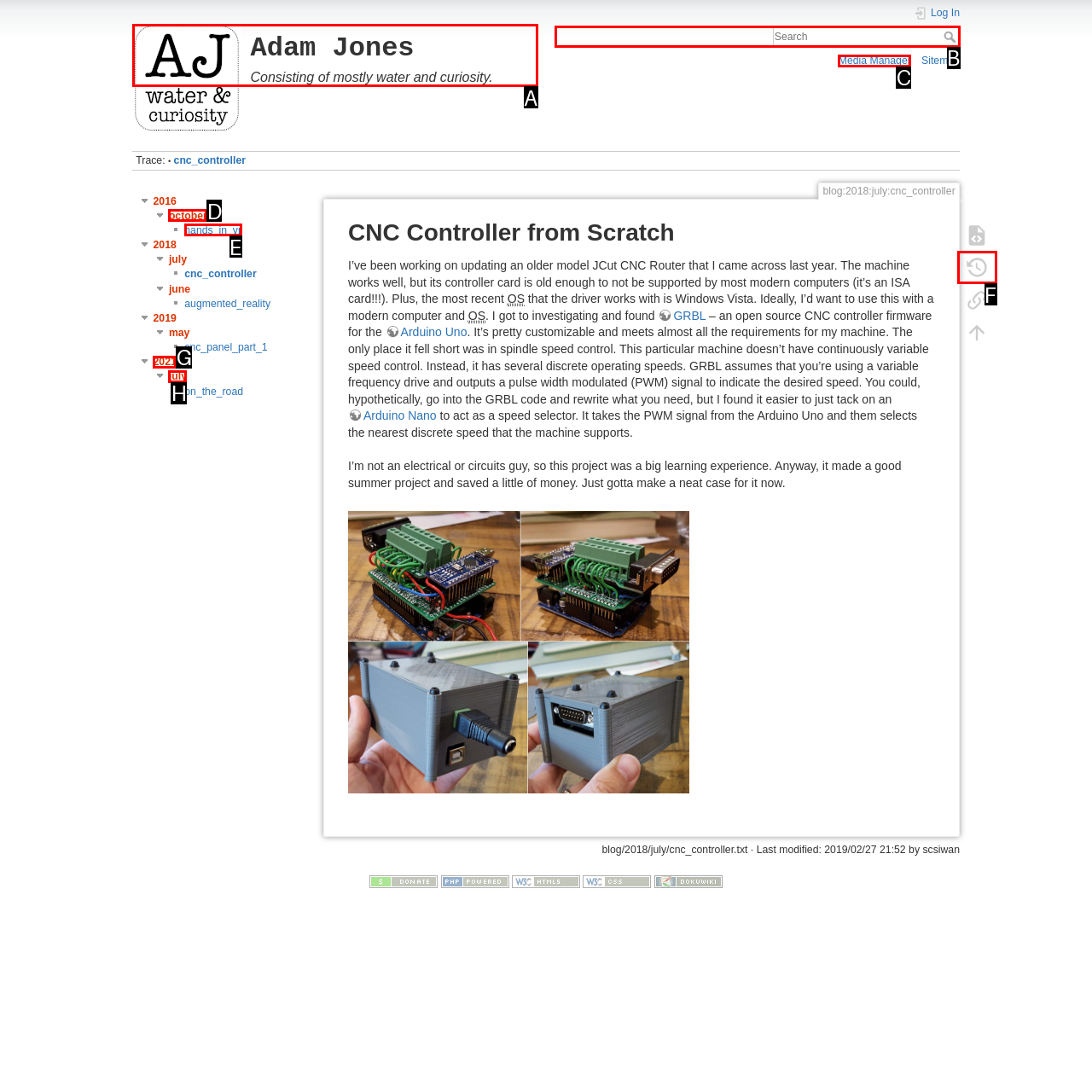Indicate which red-bounded element should be clicked to perform the task: Click on the 'SEO' link Answer with the letter of the correct option.

None